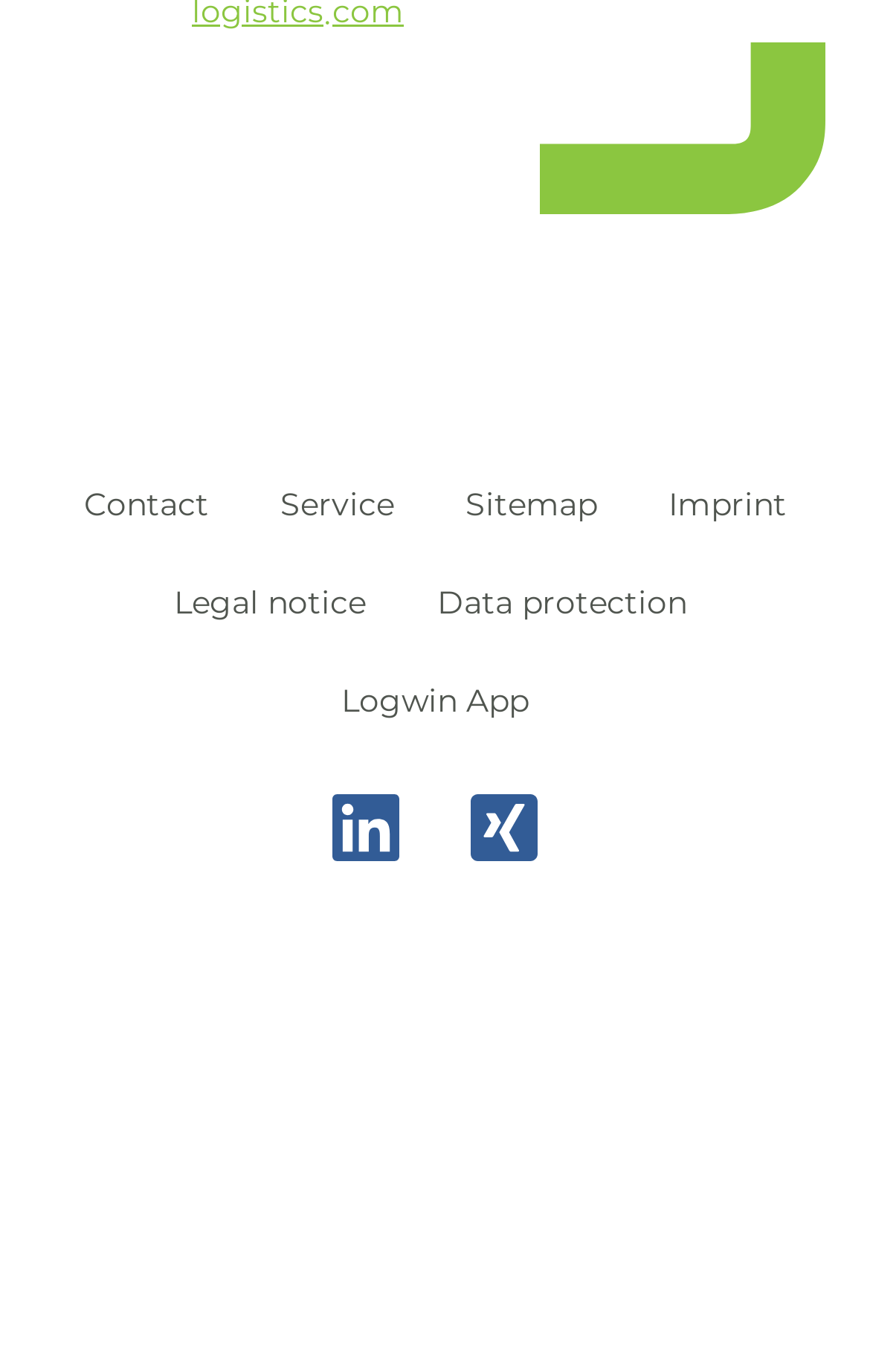Determine the bounding box coordinates for the clickable element required to fulfill the instruction: "view service information". Provide the coordinates as four float numbers between 0 and 1, i.e., [left, top, right, bottom].

[0.322, 0.356, 0.453, 0.378]